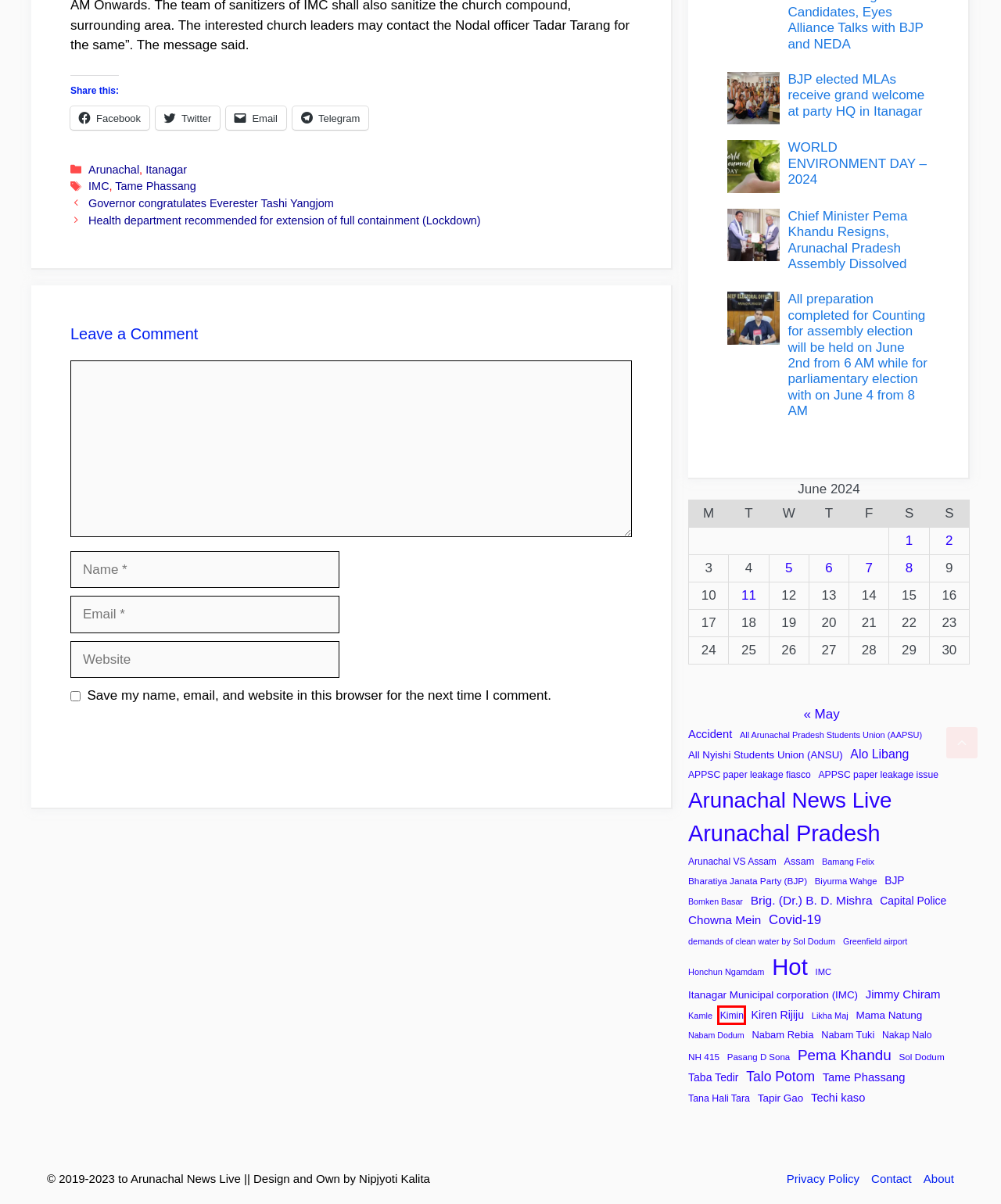Observe the provided screenshot of a webpage that has a red rectangle bounding box. Determine the webpage description that best matches the new webpage after clicking the element inside the red bounding box. Here are the candidates:
A. Jimmy Chiram Archives : Arunachal News Live
B. Greenfield airport Archives : Arunachal News Live
C. Techi kaso Archives : Arunachal News Live
D. Kimin Archives : Arunachal News Live
E. Bamang Felix Archives : Arunachal News Live
F. Accident Archives : Arunachal News Live
G. Biyurma Wahge Archives : Arunachal News Live
H. All Nyishi Students Union (ANSU) Archives : Arunachal News Live

D